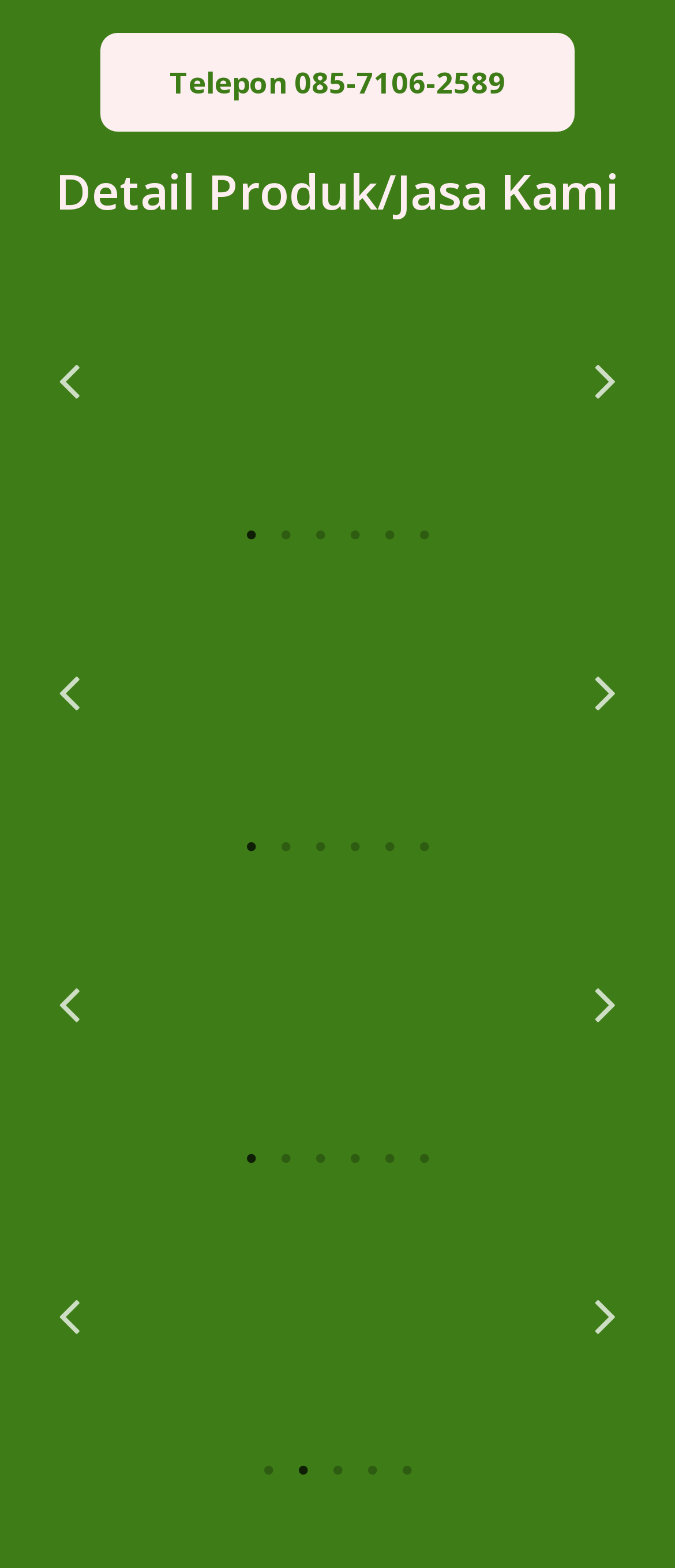Point out the bounding box coordinates of the section to click in order to follow this instruction: "Click the tab with number 2".

[0.397, 0.33, 0.449, 0.352]